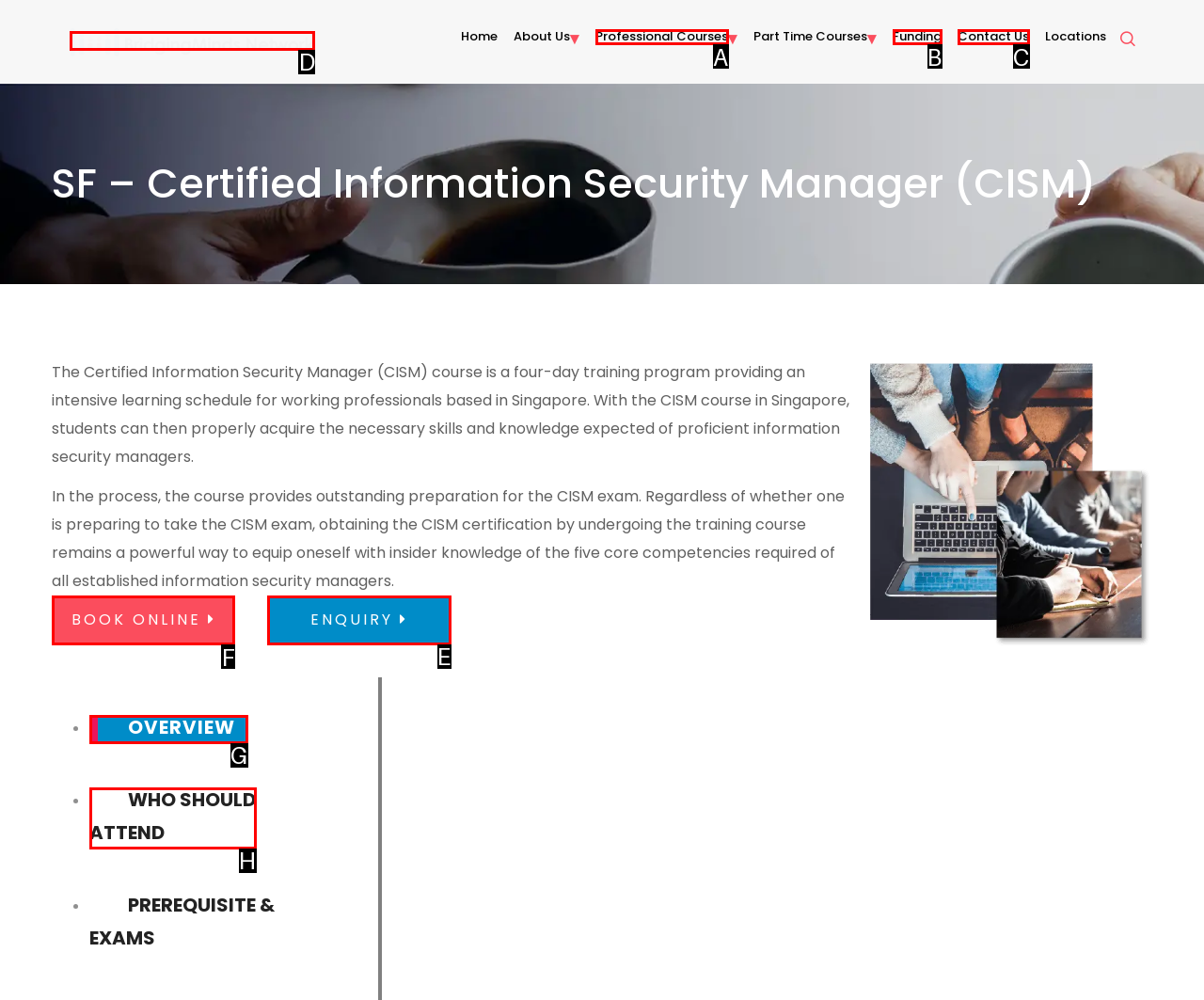Indicate which UI element needs to be clicked to fulfill the task: Book the CISM course online
Answer with the letter of the chosen option from the available choices directly.

F